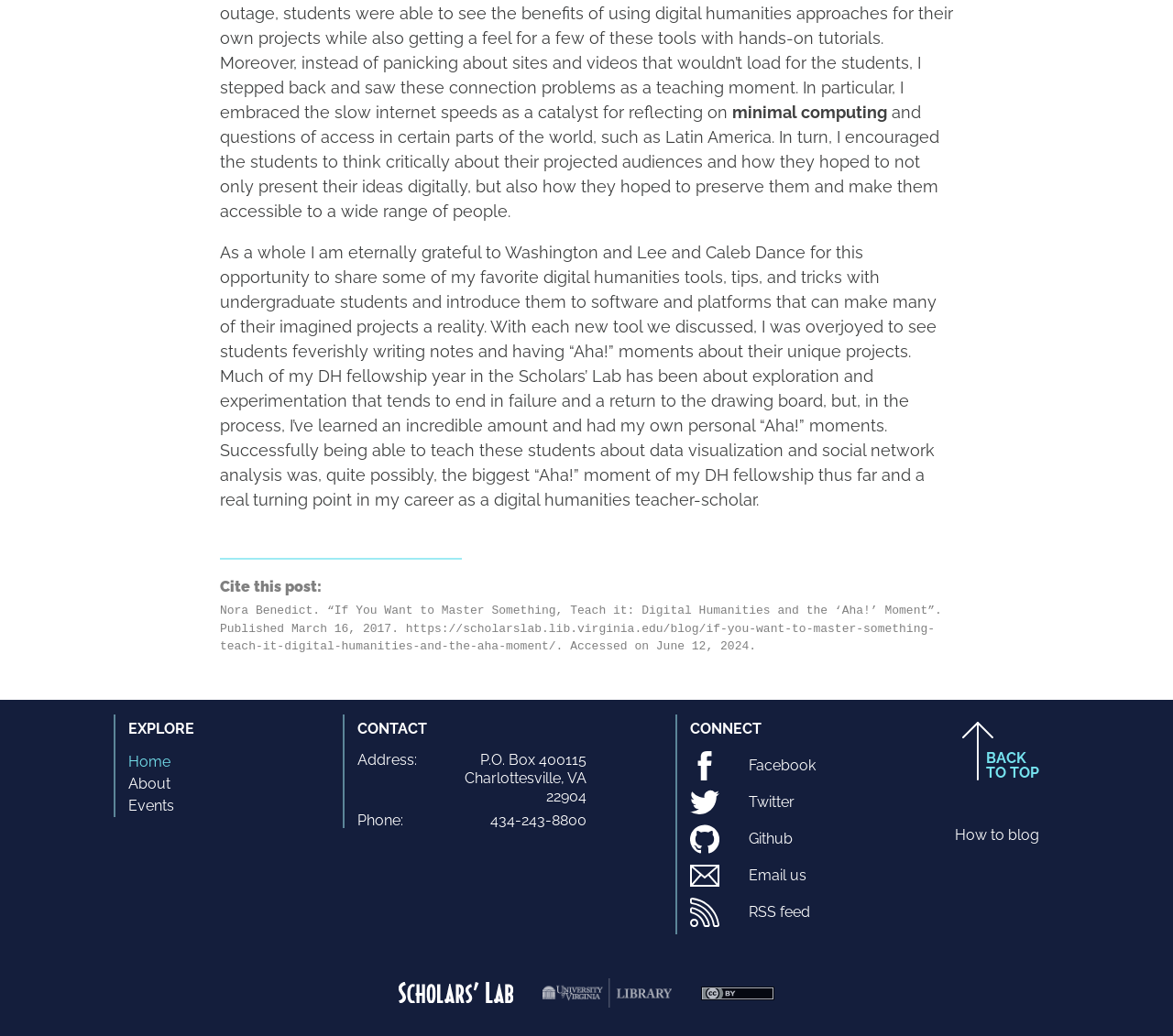Please give a concise answer to this question using a single word or phrase: 
What social media platforms are linked on the webpage?

Facebook, Twitter, Github